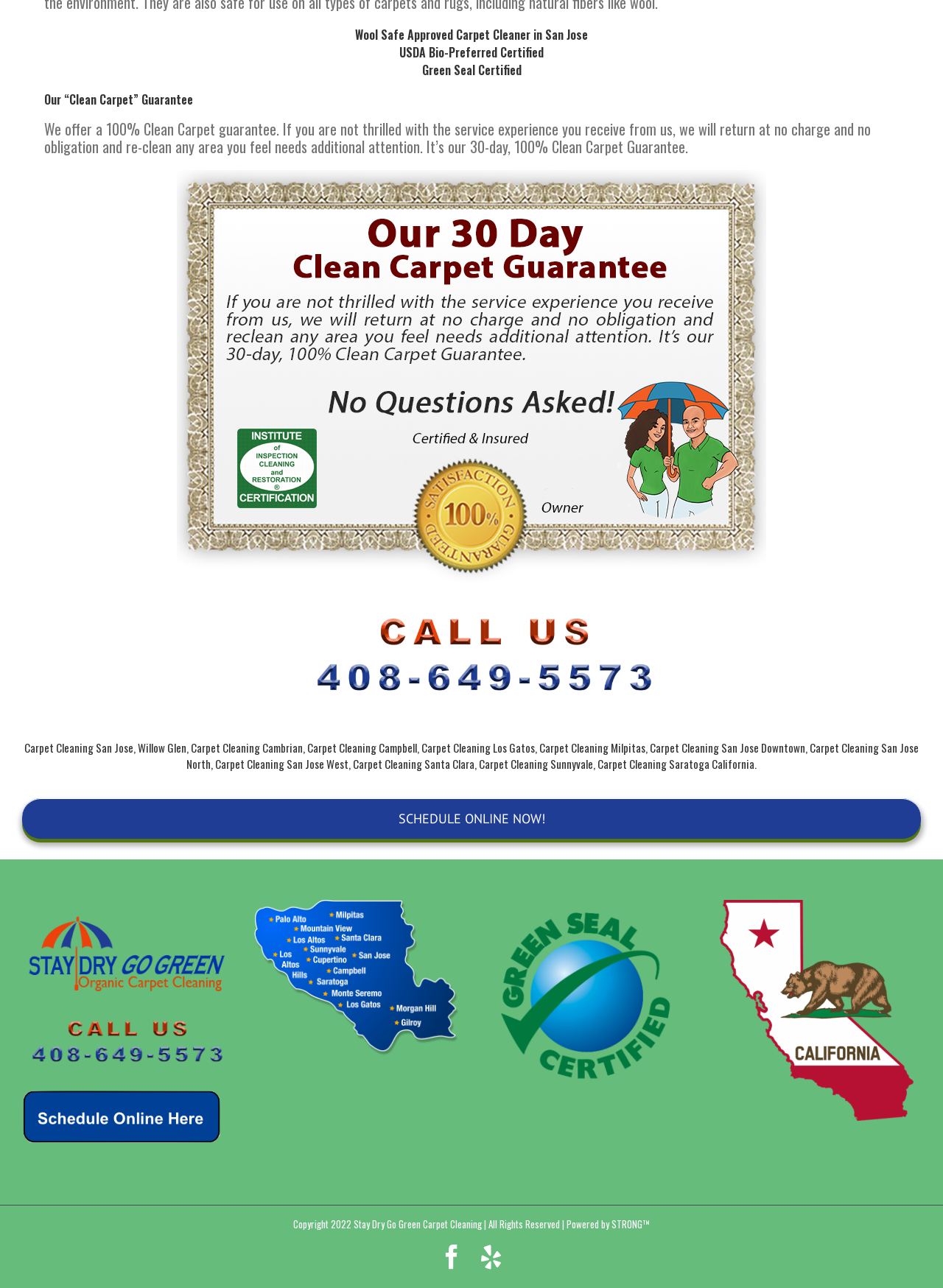Locate the bounding box coordinates for the element described below: "alt="CARPET CLEANING SAN JOSE"". The coordinates must be four float values between 0 and 1, formatted as [left, top, right, bottom].

[0.047, 0.464, 0.977, 0.554]